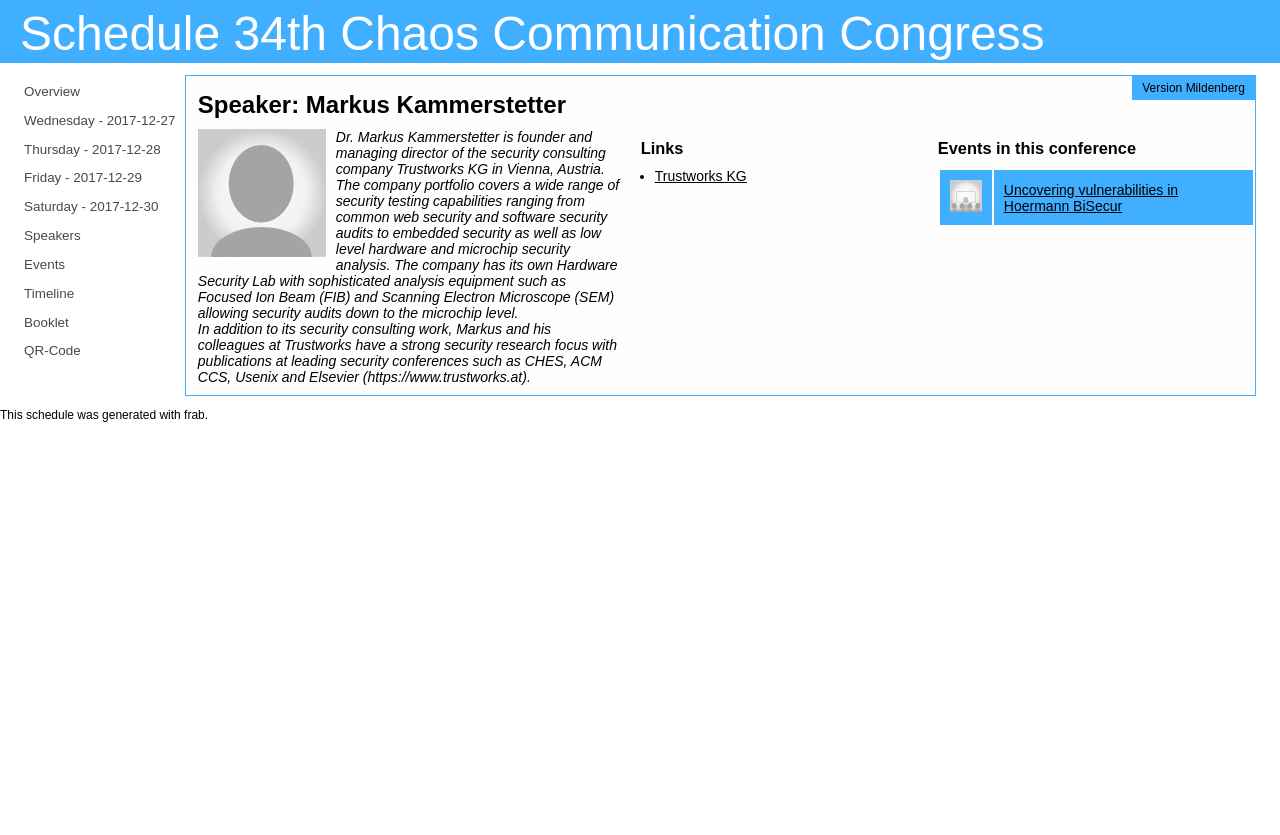Please specify the coordinates of the bounding box for the element that should be clicked to carry out this instruction: "Check the schedule for Wednesday". The coordinates must be four float numbers between 0 and 1, formatted as [left, top, right, bottom].

[0.019, 0.135, 0.137, 0.159]